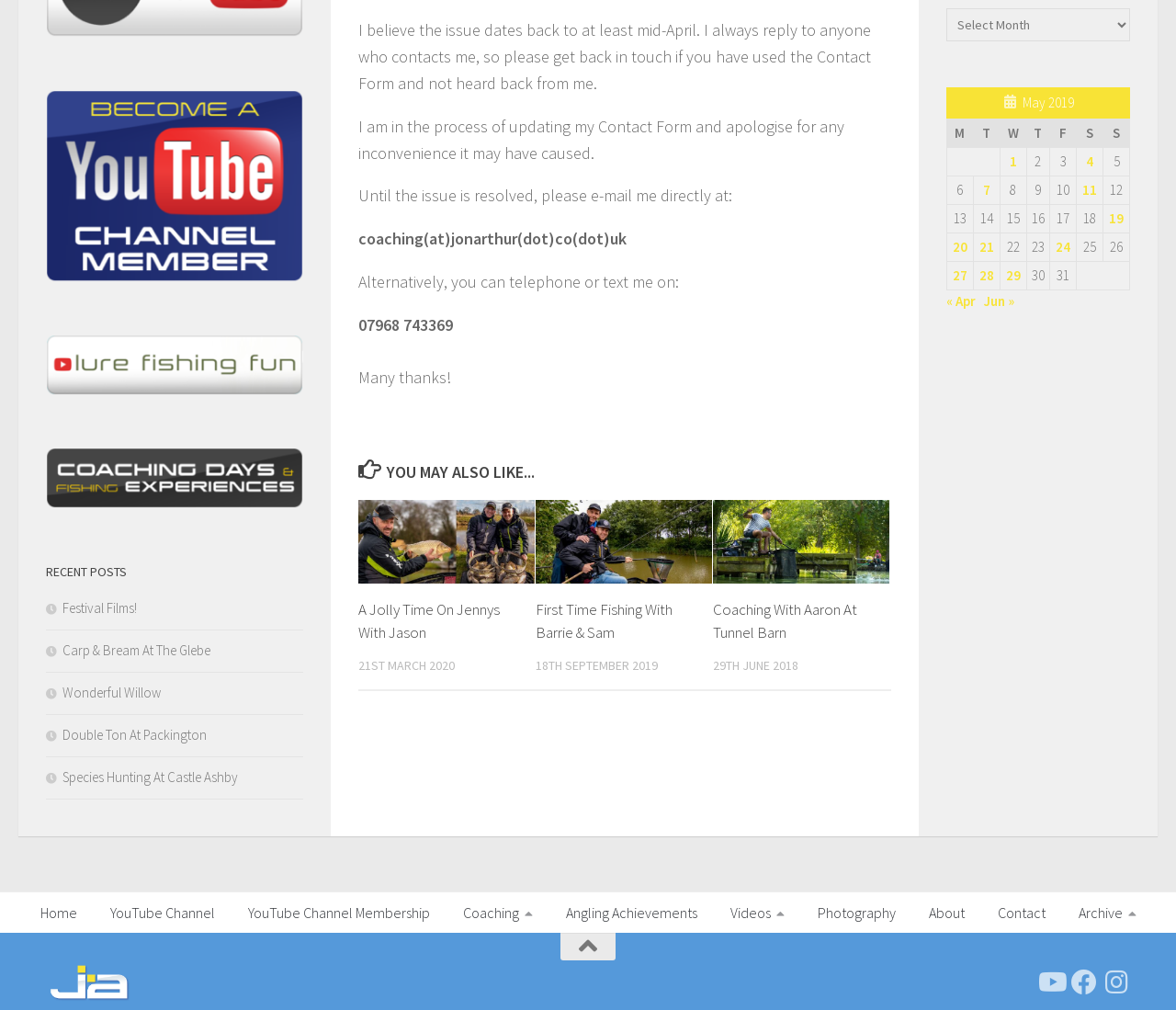Identify the bounding box for the UI element described as: "Videos". The coordinates should be four float numbers between 0 and 1, i.e., [left, top, right, bottom].

[0.607, 0.884, 0.681, 0.924]